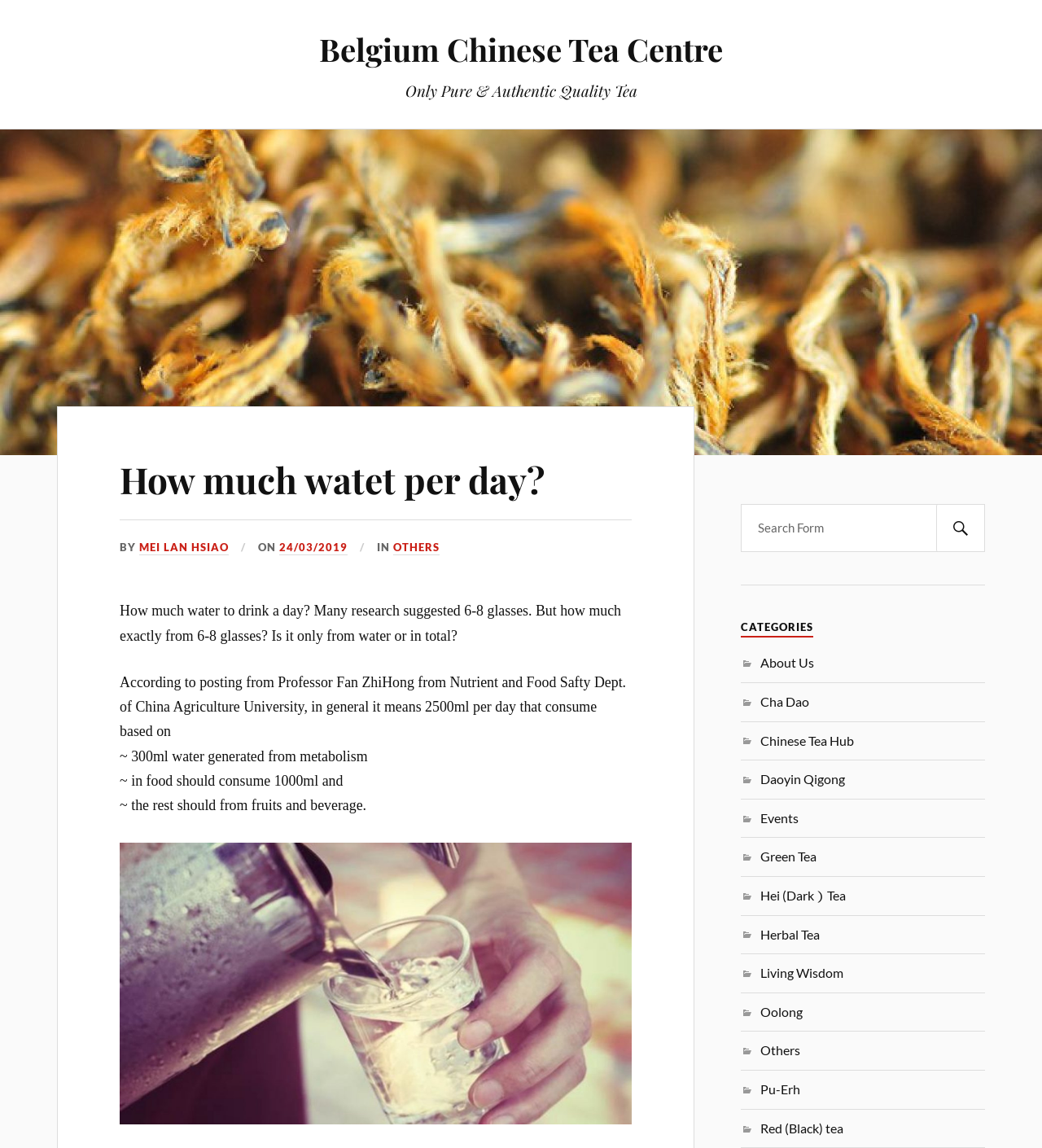Refer to the image and provide an in-depth answer to the question:
What is the date of the article 'How much water per day?'?

The article 'How much water per day?' is dated 24/03/2019, as indicated by the link '24/03/2019' next to the 'ON' text.